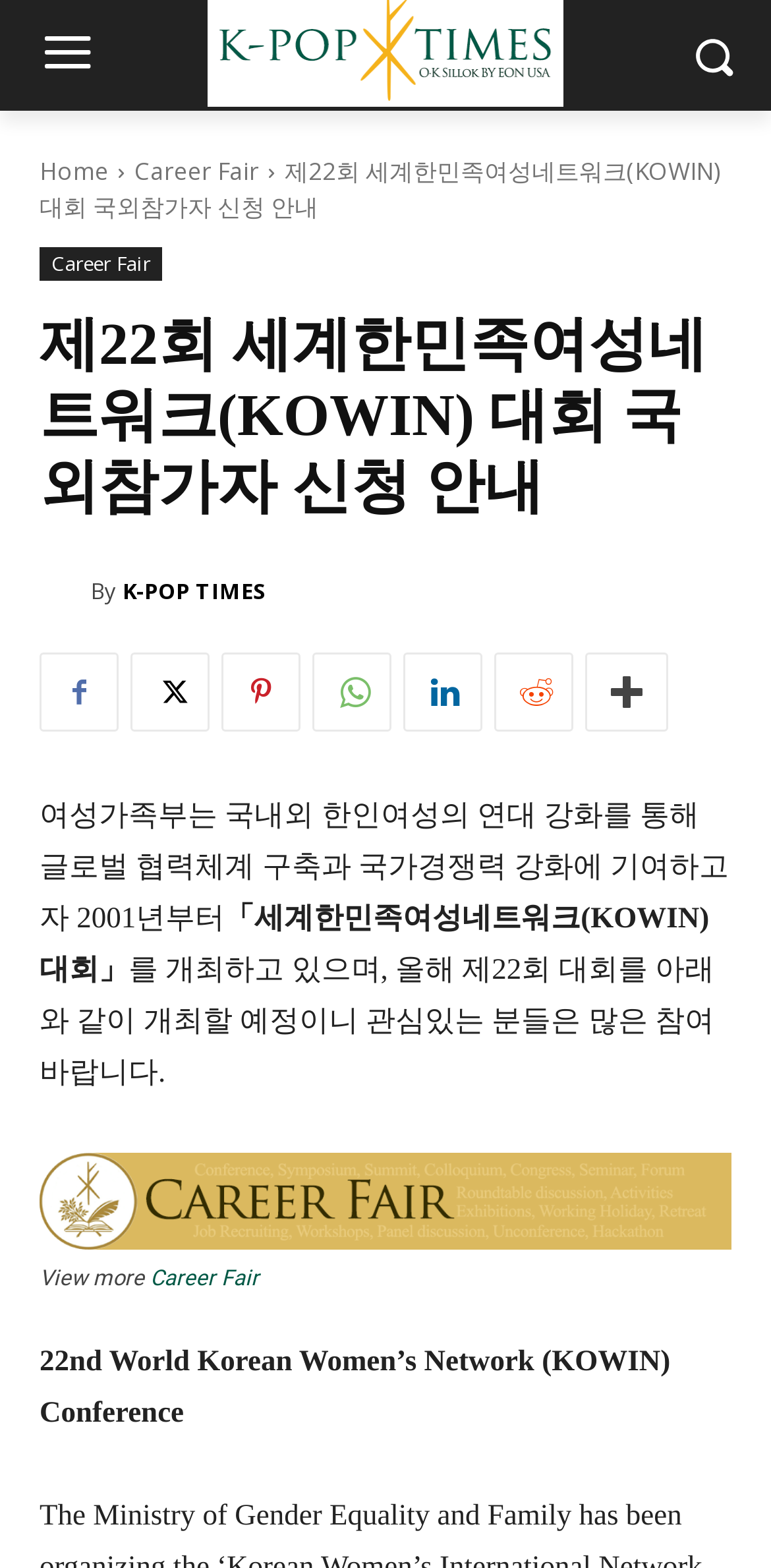What is the current event being held?
Provide a detailed answer to the question using information from the image.

I inferred this from the static text elements that mention the 22nd KOWIN Conference and the fact that the webpage is providing information about the conference.